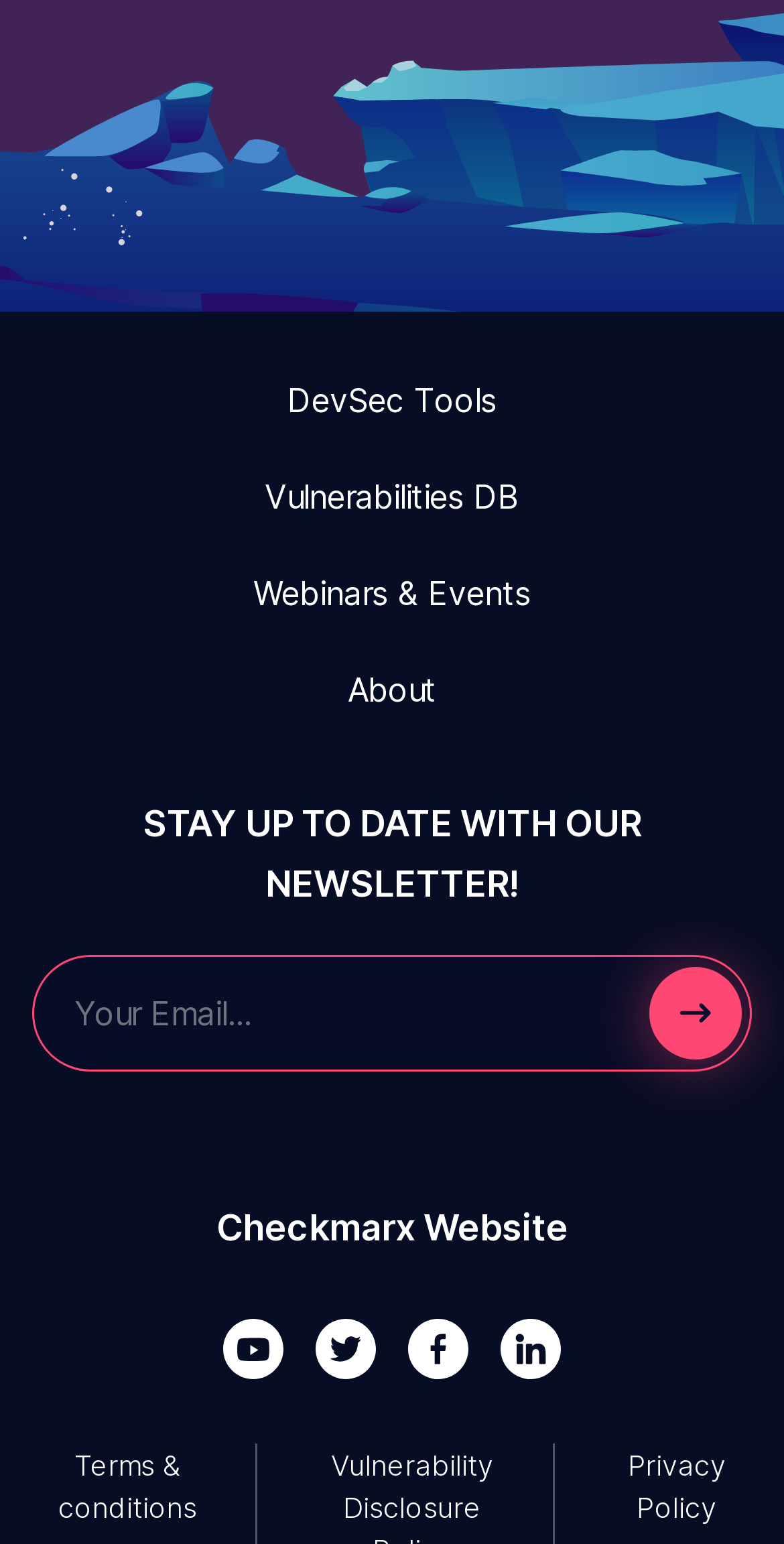Respond with a single word or short phrase to the following question: 
What is the purpose of the button?

Submit form